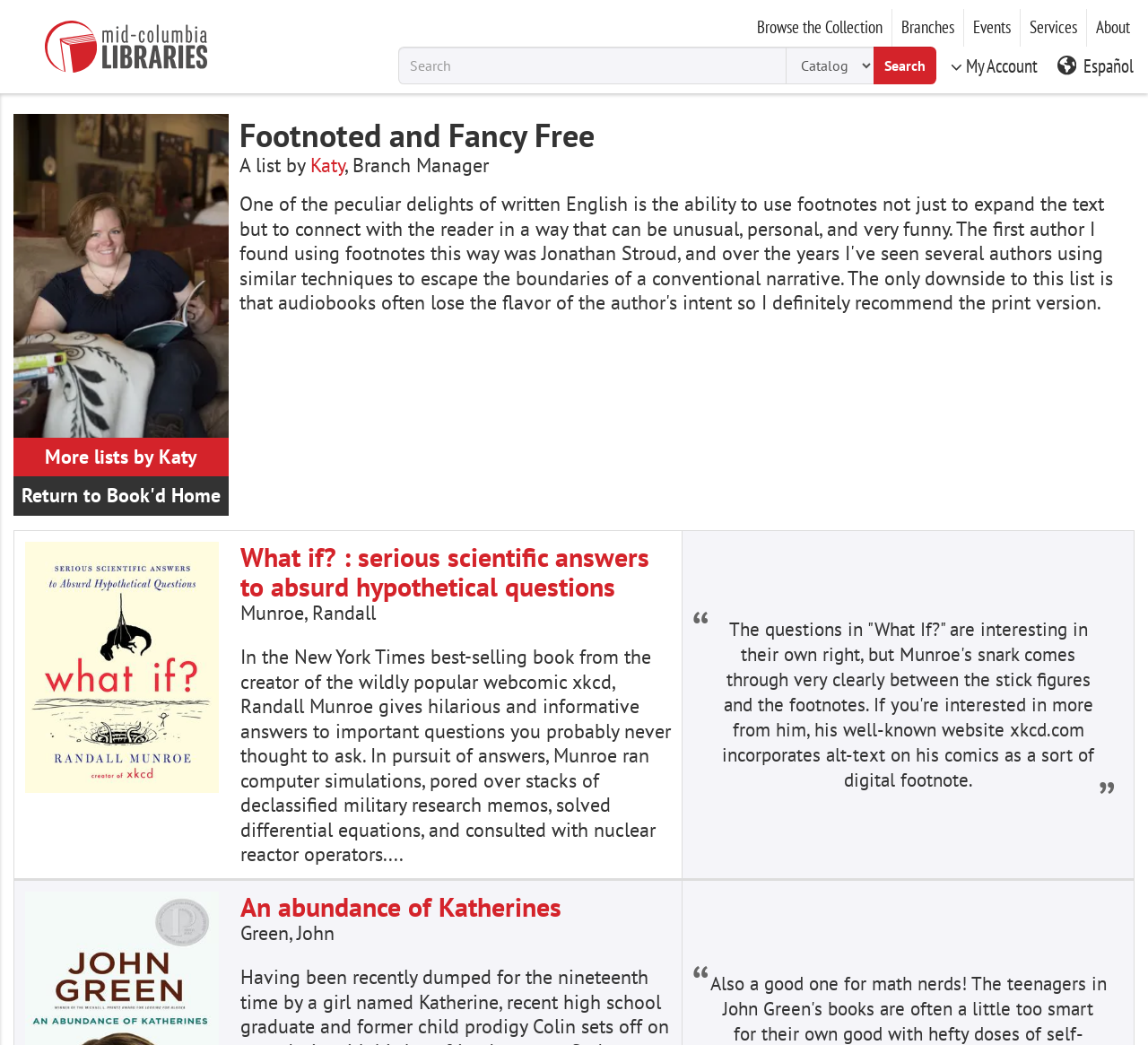Based on the description "Return to Book'd Home", find the bounding box of the specified UI element.

[0.012, 0.456, 0.199, 0.493]